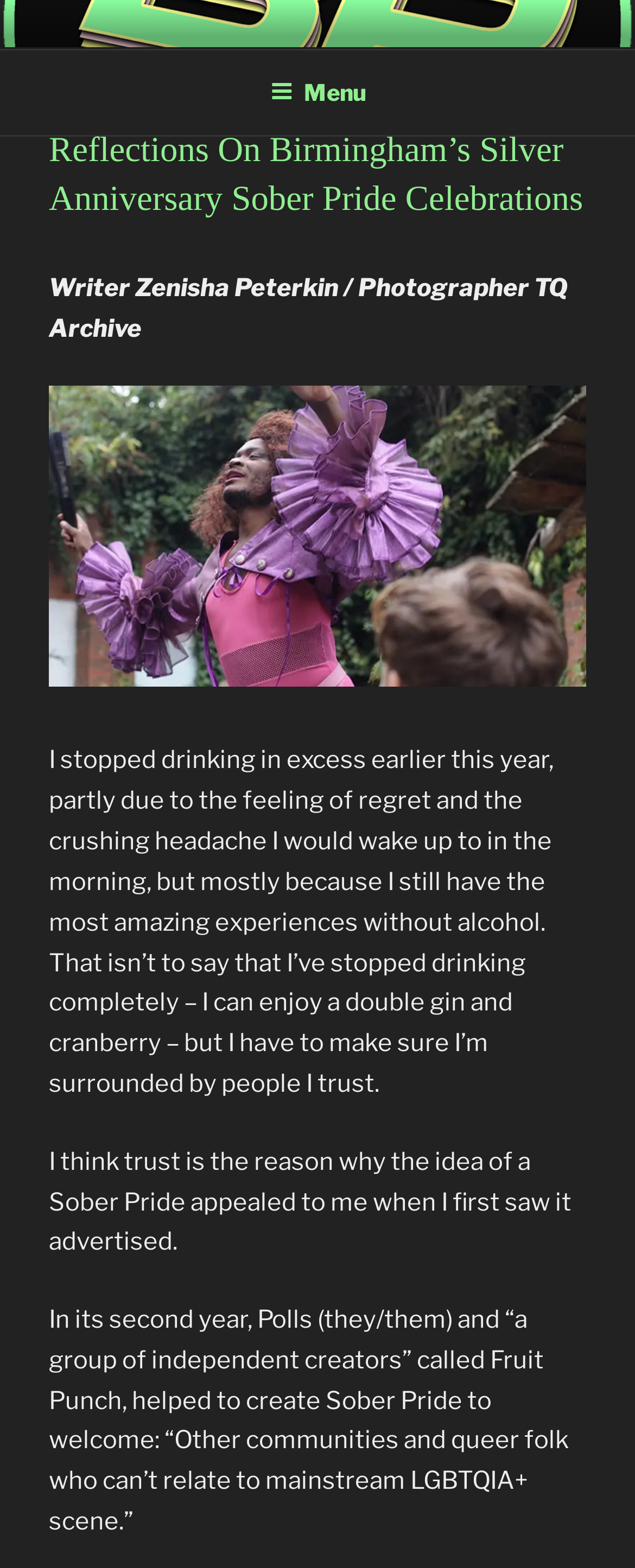What is the main topic of the article?
Look at the image and construct a detailed response to the question.

The main topic of the article is Sober Pride Celebrations, which is evident from the title 'Reflections On Birmingham’s Silver Anniversary Sober Pride Celebrations' and the content of the article that discusses the author's experience with Sober Pride.